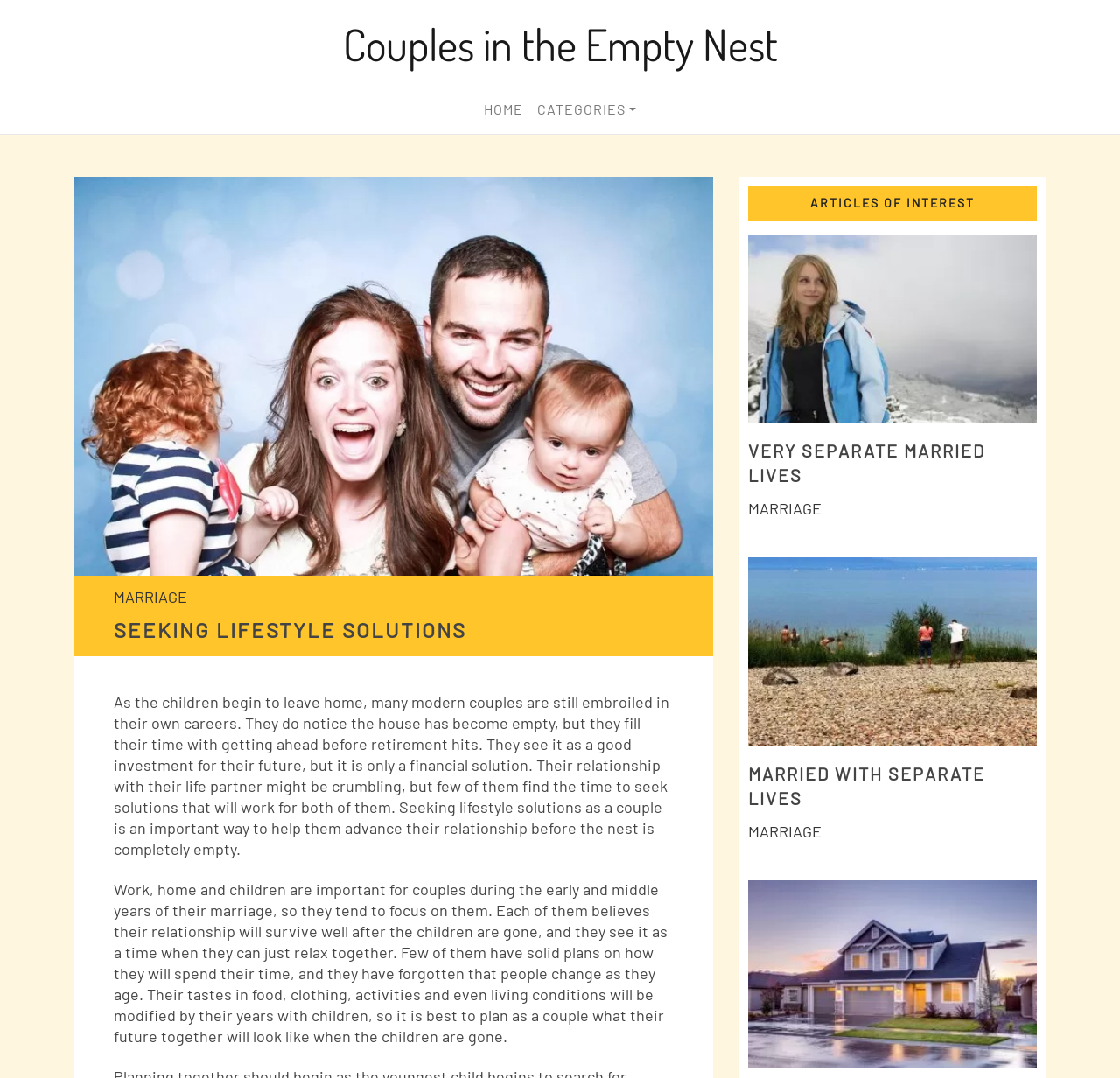Predict the bounding box coordinates of the area that should be clicked to accomplish the following instruction: "Click on 'VERY SEPARATE MARRIED LIVES'". The bounding box coordinates should consist of four float numbers between 0 and 1, i.e., [left, top, right, bottom].

[0.668, 0.409, 0.88, 0.451]